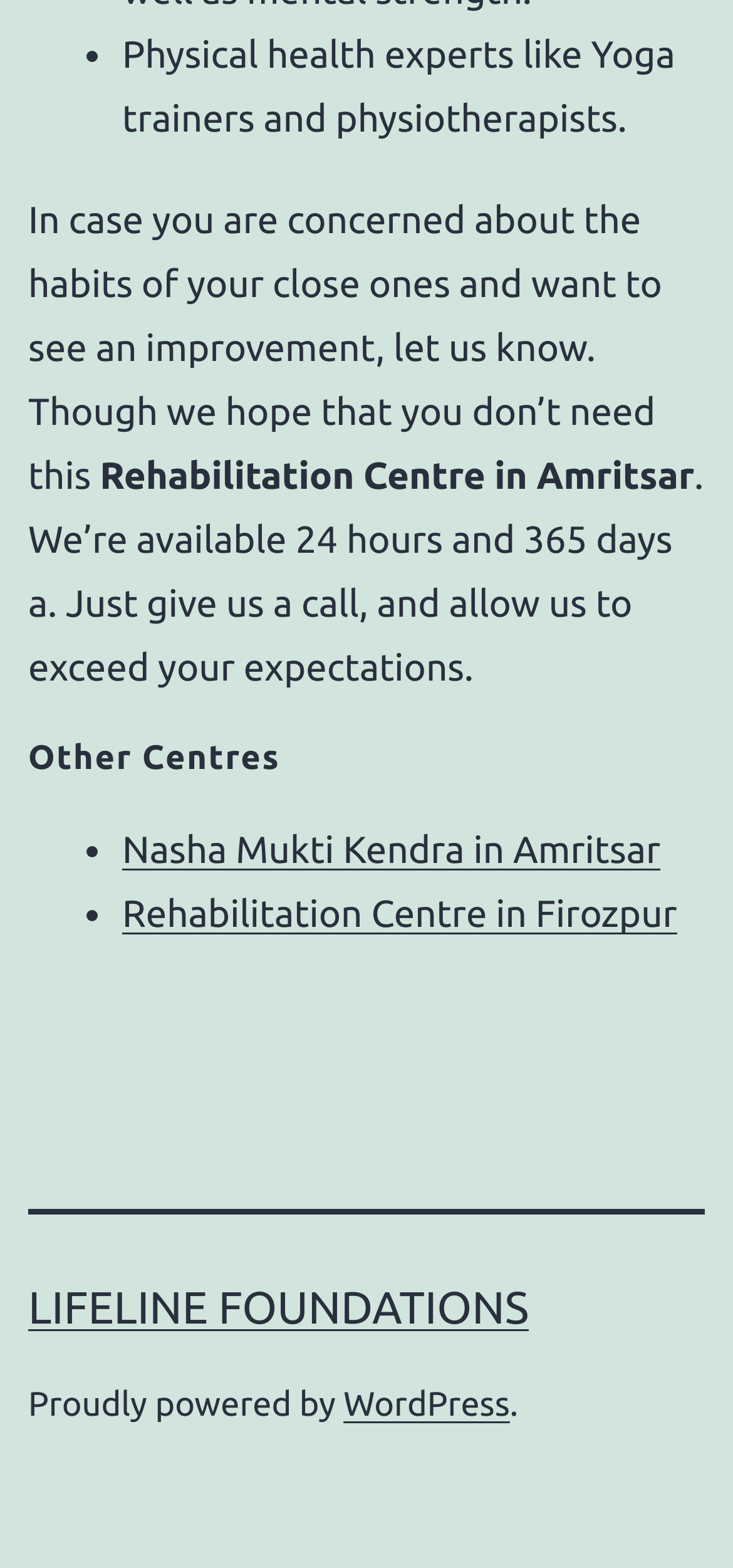Based on the element description, predict the bounding box coordinates (top-left x, top-left y, bottom-right x, bottom-right y) for the UI element in the screenshot: WordPress

[0.469, 0.884, 0.696, 0.908]